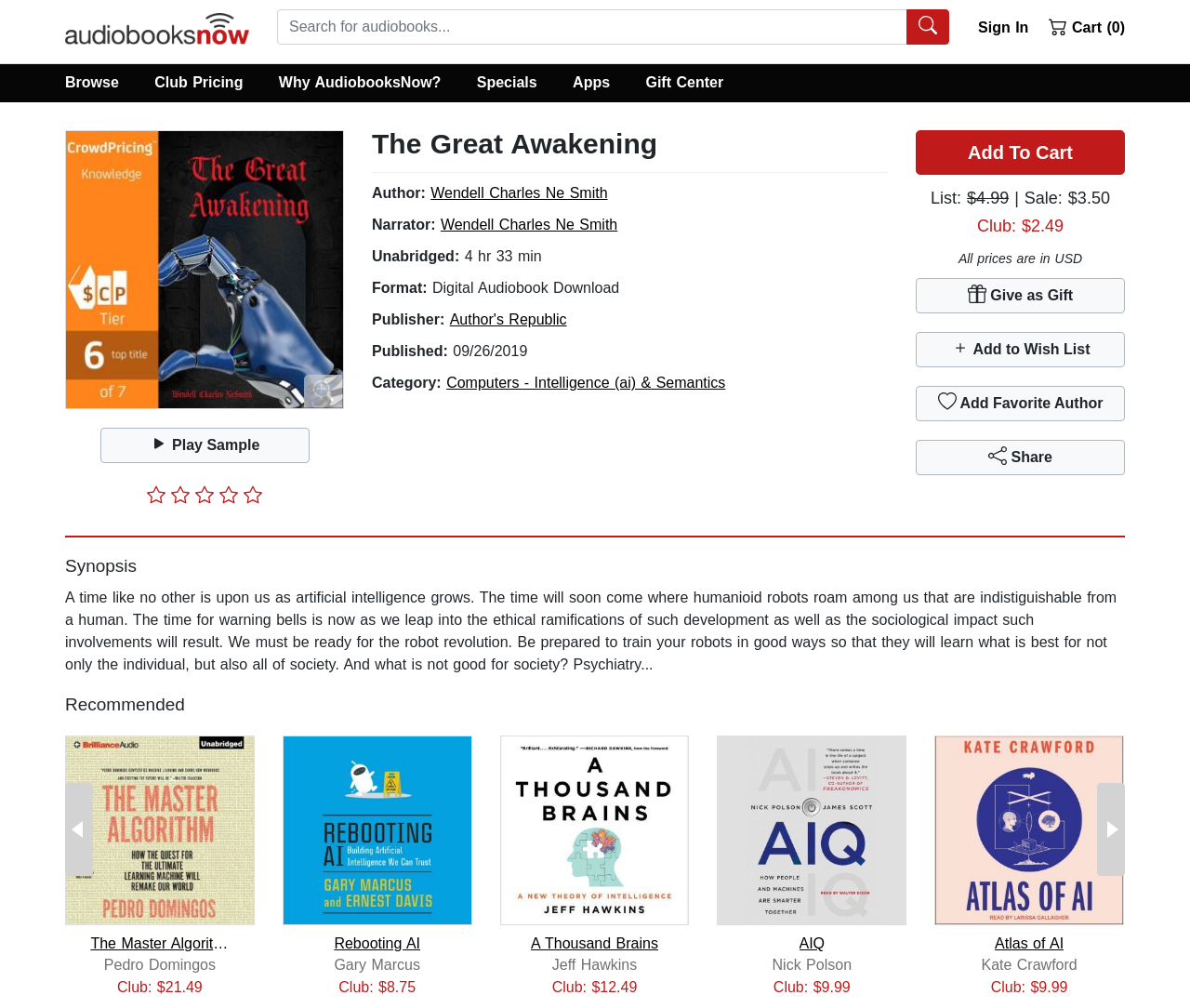Pinpoint the bounding box coordinates of the element that must be clicked to accomplish the following instruction: "Add To Cart". The coordinates should be in the format of four float numbers between 0 and 1, i.e., [left, top, right, bottom].

[0.77, 0.129, 0.945, 0.174]